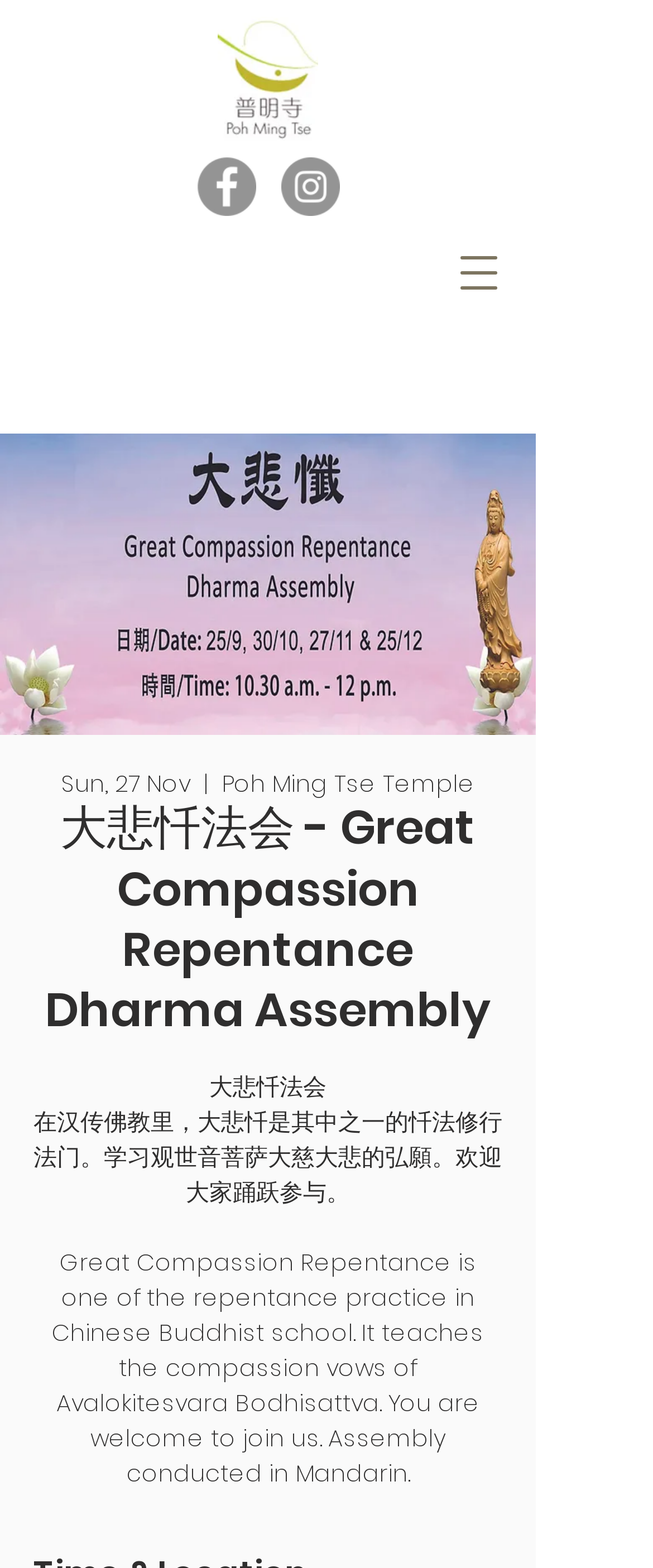Identify the coordinates of the bounding box for the element described below: "aria-label="Facebook"". Return the coordinates as four float numbers between 0 and 1: [left, top, right, bottom].

[0.303, 0.1, 0.392, 0.138]